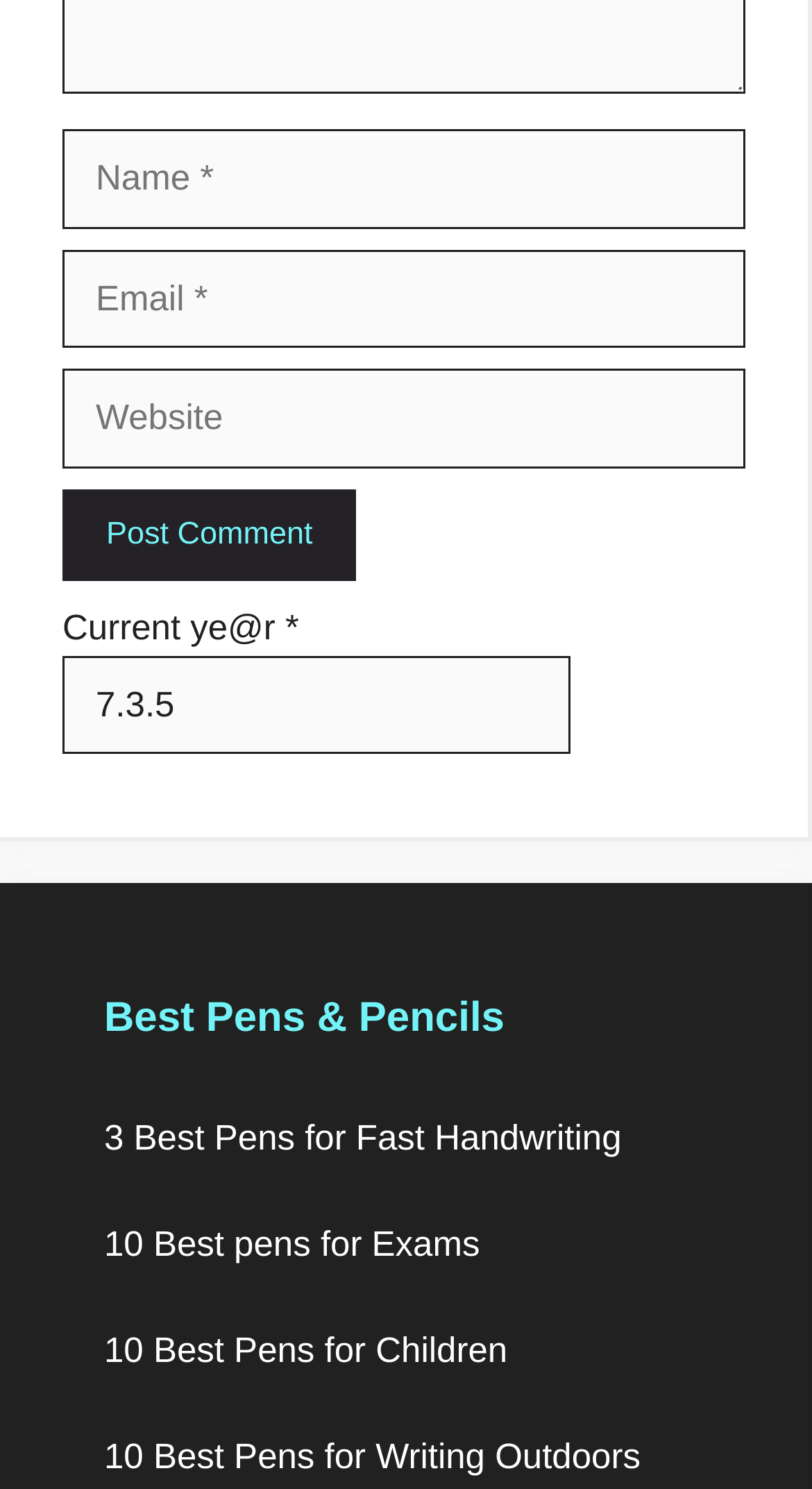Respond to the question below with a single word or phrase:
How many textboxes are there?

4